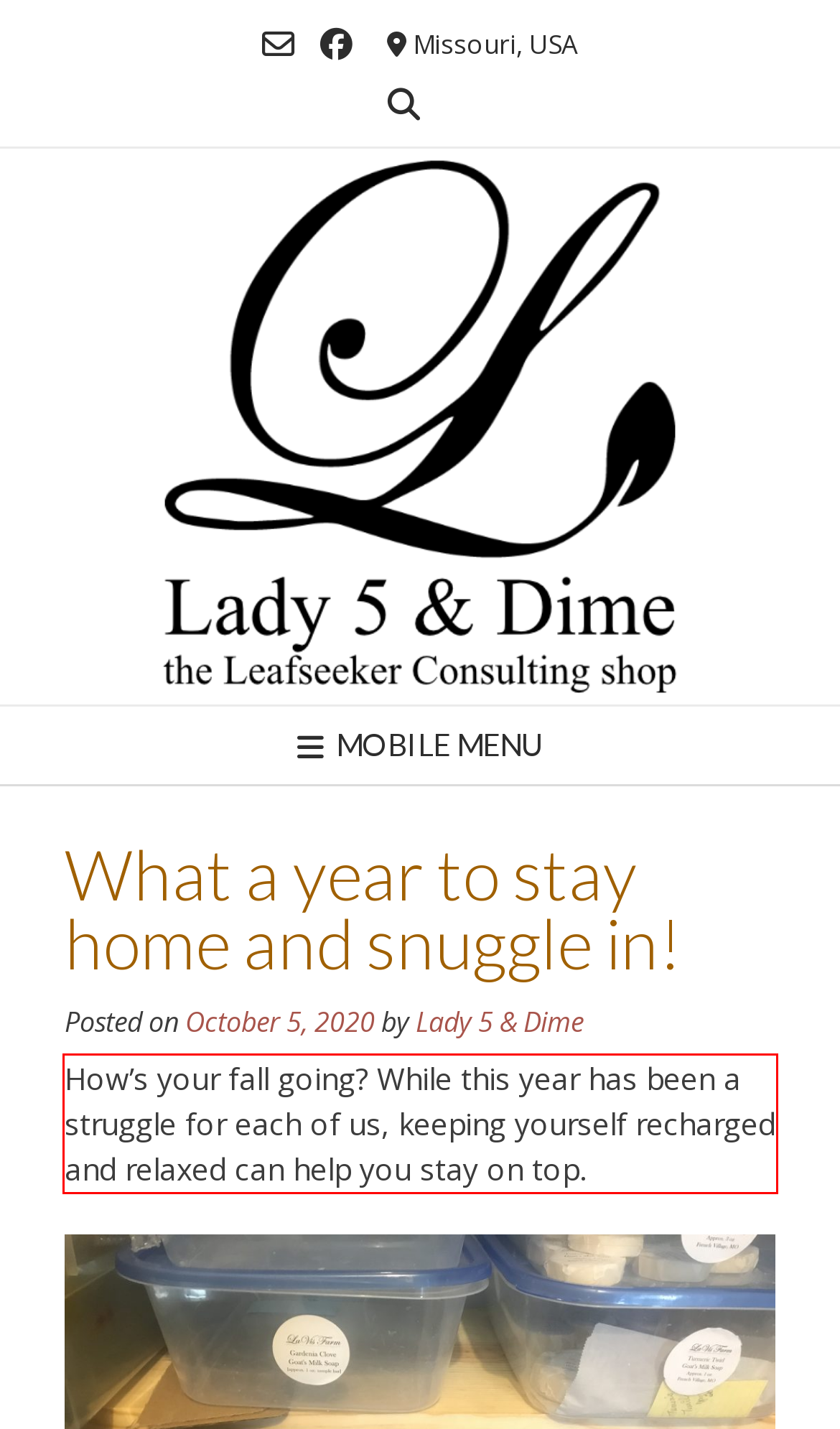Look at the screenshot of the webpage, locate the red rectangle bounding box, and generate the text content that it contains.

How’s your fall going? While this year has been a struggle for each of us, keeping yourself recharged and relaxed can help you stay on top.